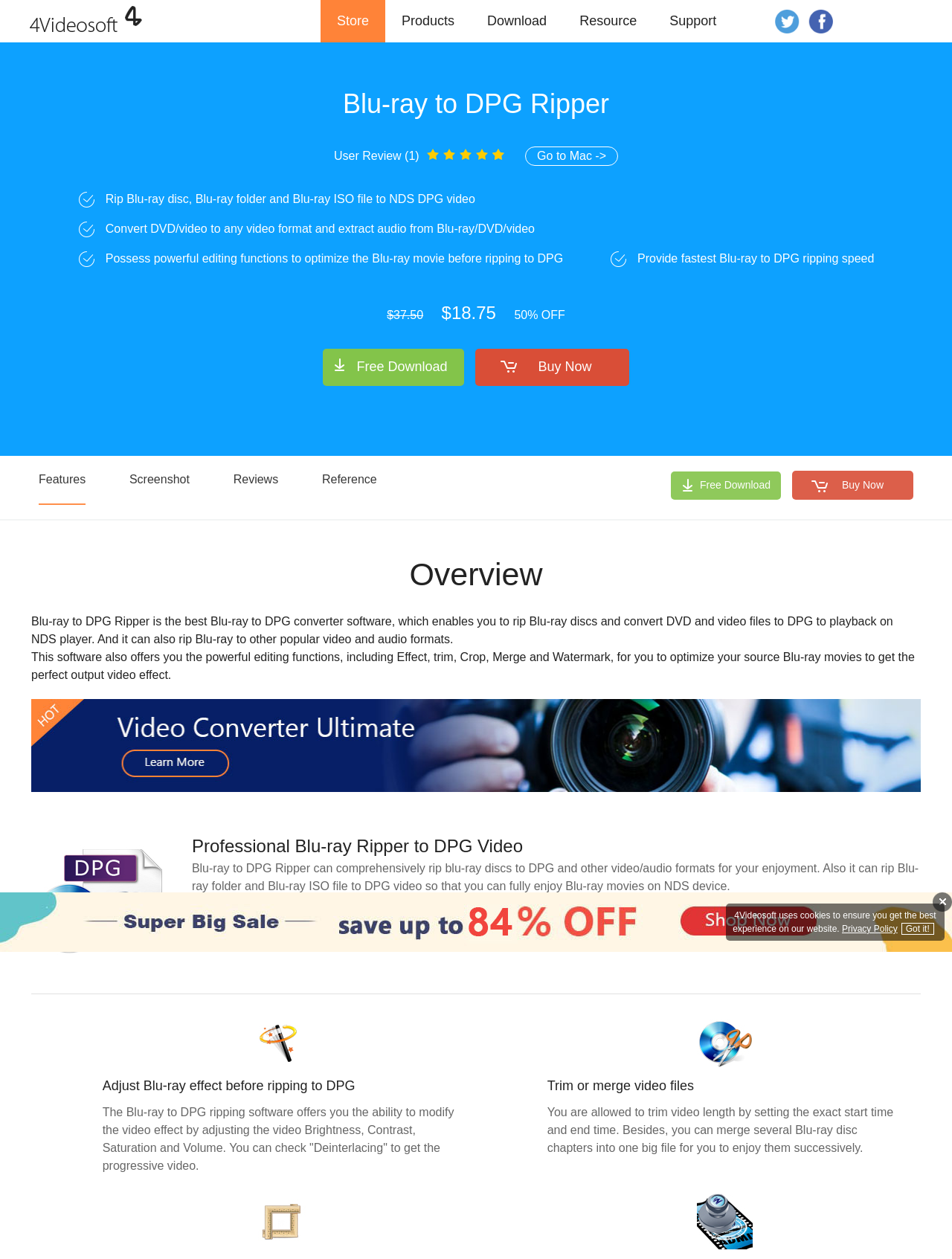Please provide the bounding box coordinates for the element that needs to be clicked to perform the following instruction: "Click the 'Screenshot' link". The coordinates should be given as four float numbers between 0 and 1, i.e., [left, top, right, bottom].

[0.136, 0.375, 0.199, 0.385]